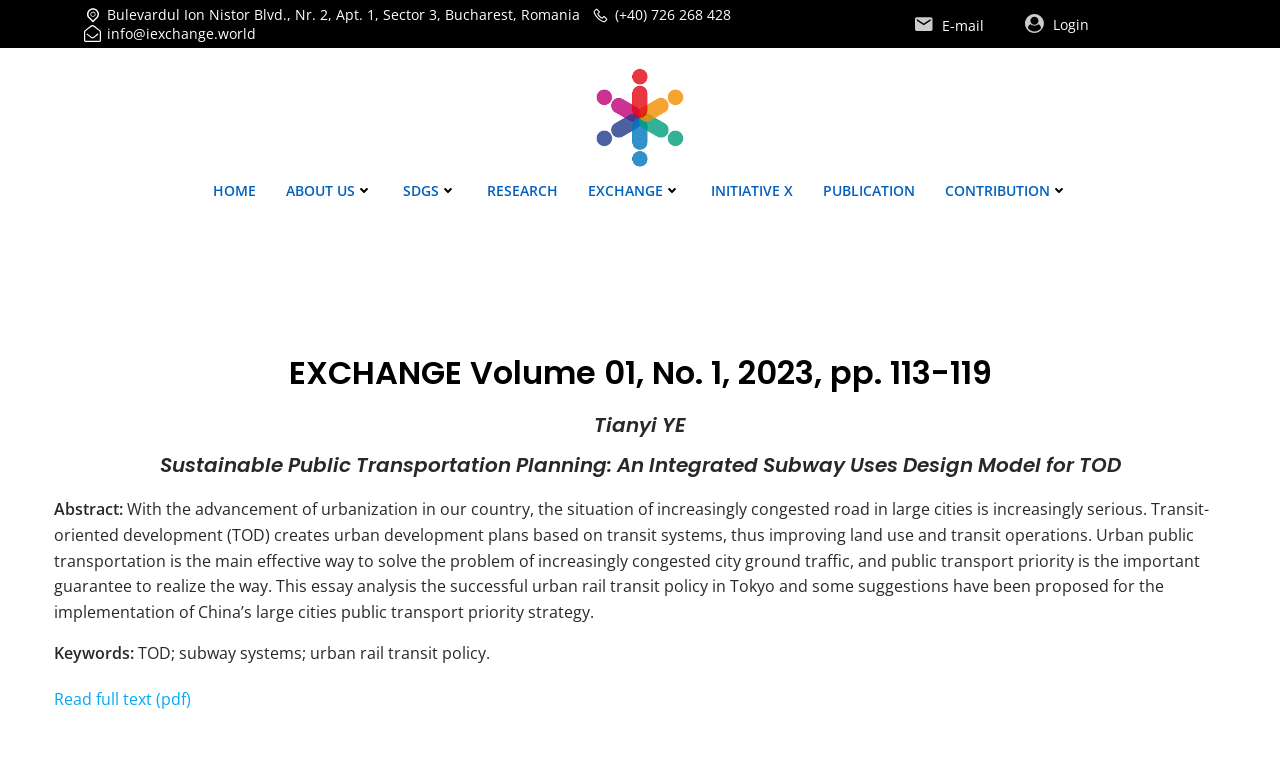Refer to the image and provide a thorough answer to this question:
What is the format of the full text of the research paper?

I found the format of the full text of the research paper by looking at the link element on the webpage, which provides the option to read the full text in pdf format.